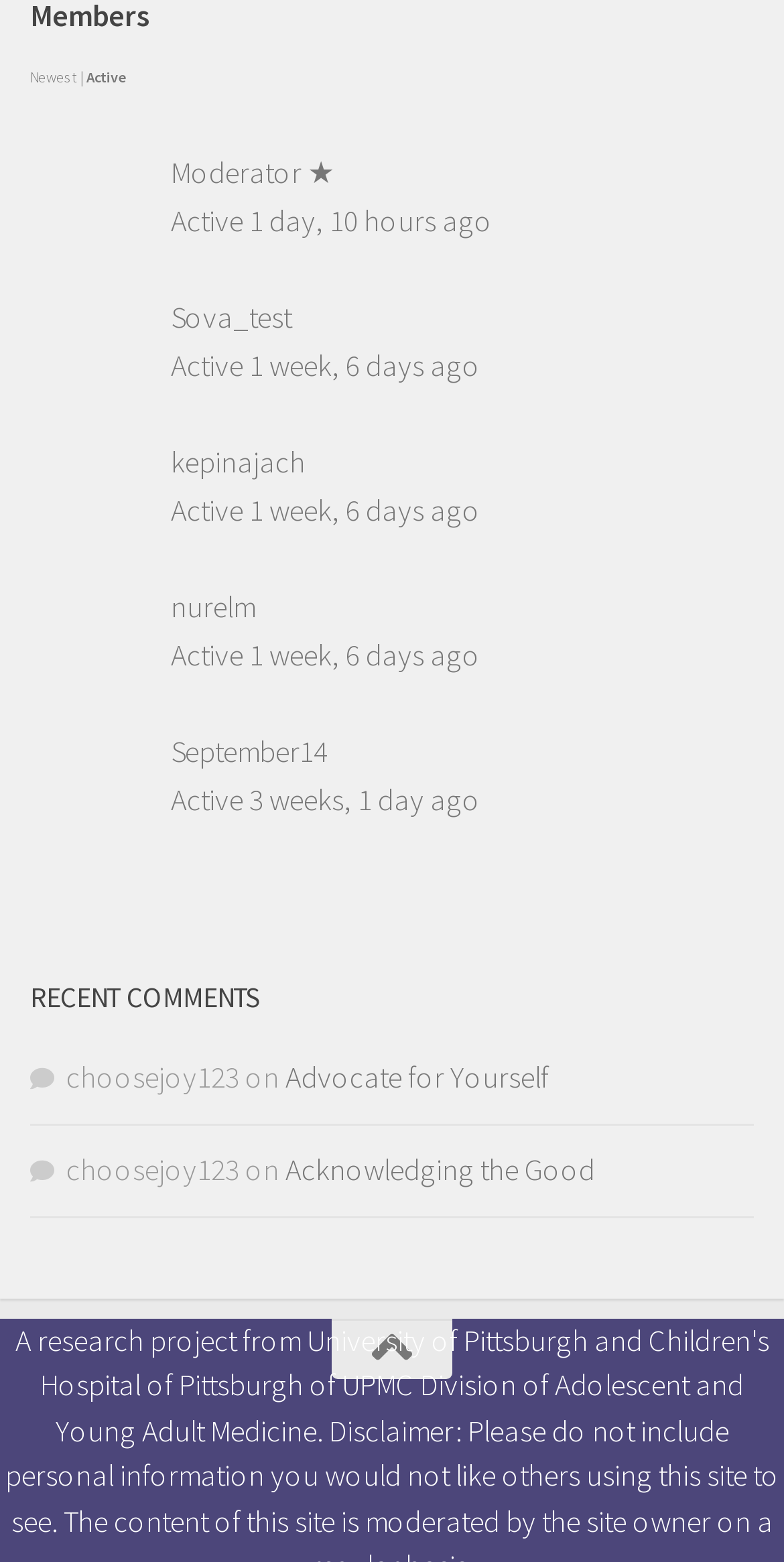Based on the provided description, "Toggle mobile menu", find the bounding box of the corresponding UI element in the screenshot.

None